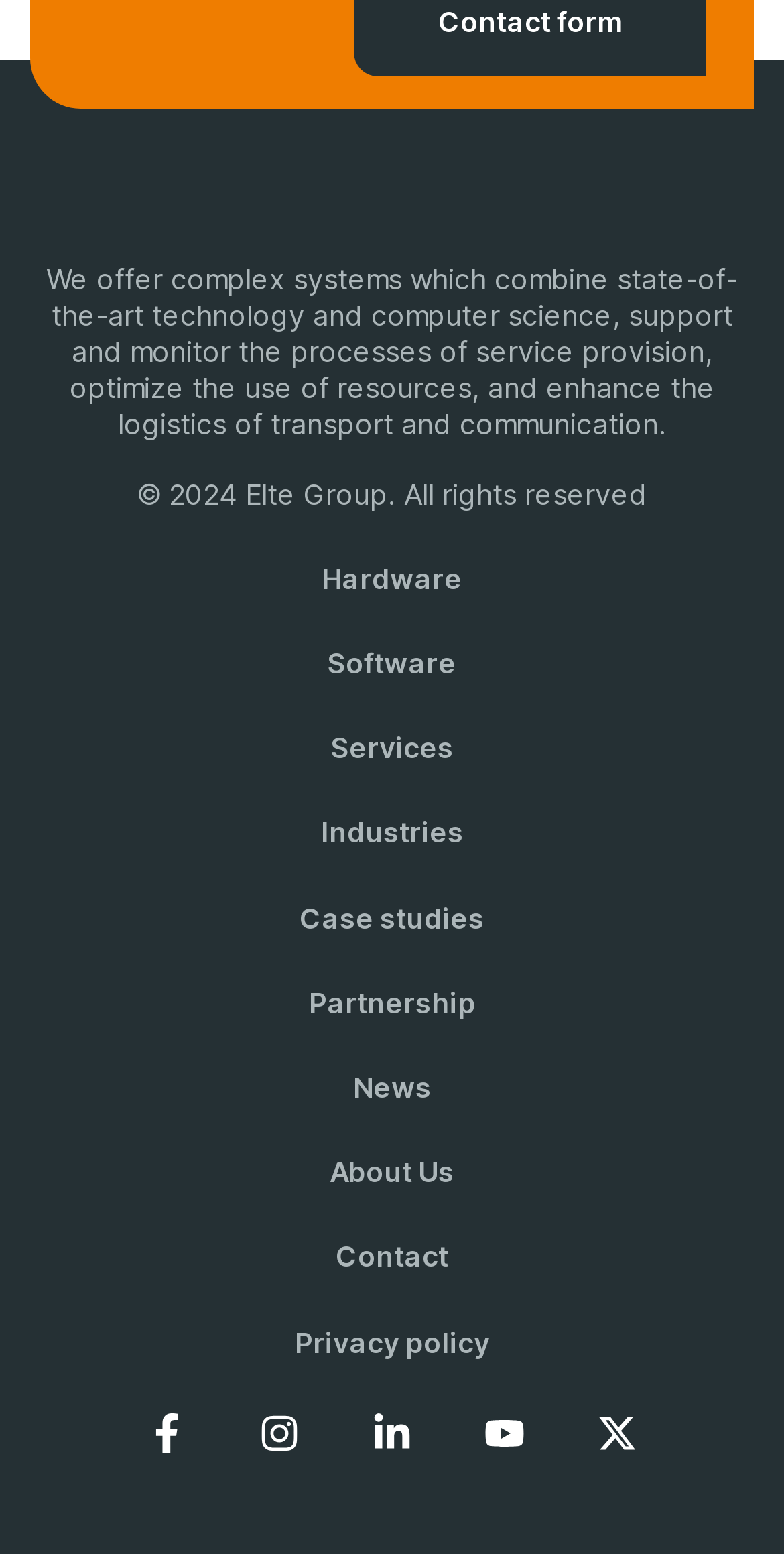Locate the bounding box coordinates of the UI element described by: "Bizchina". The bounding box coordinates should consist of four float numbers between 0 and 1, i.e., [left, top, right, bottom].

None